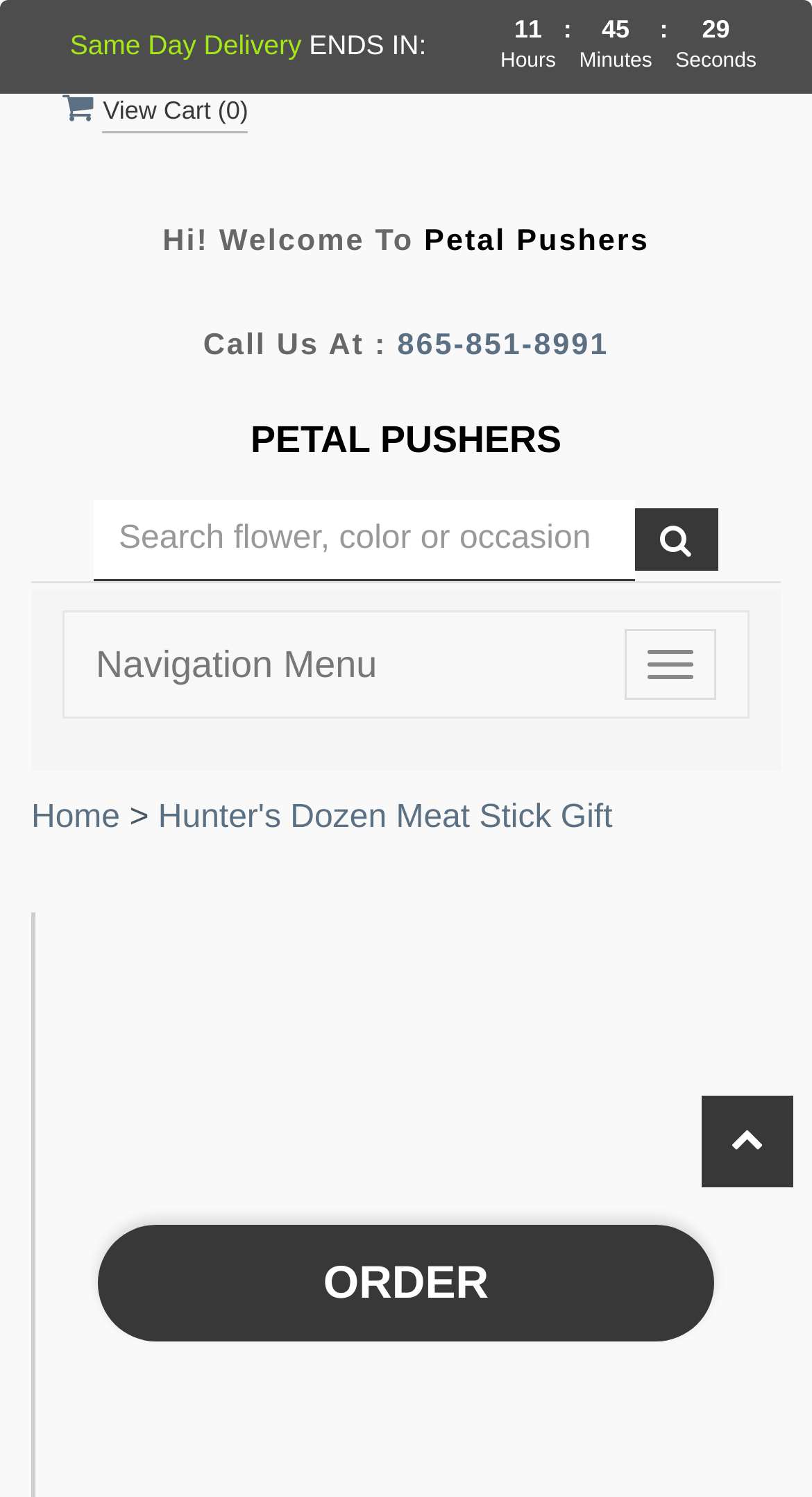Illustrate the webpage with a detailed description.

This webpage is about Petal Pushers Florist, a local florist in Knoxville, TN, offering same-day flower deliveries. At the top left corner, there is a "View Cart" button with a count in parentheses. Next to it, a greeting message "Hi! Welcome To Petal Pushers" is displayed. Below this, the florist's contact information is provided, including a phone number "865-851-8991" and a link to the florist's name "PETAL PUSHERS".

On the top right corner, there is a search bar with a button and a navigation menu toggle button. The navigation menu includes links to "Home" and "ORDER". There is also a shopping cart icon with a tooltip.

In the middle of the page, a large section is dedicated to showcasing the florist's services, with a prominent heading "PETAL PUSHERS". Below this, there is a table with a text input field and multiple buttons.

At the bottom of the page, there is a section highlighting the florist's same-day delivery service, with a countdown timer displaying the remaining time until the offer ends. The timer is divided into hours, minutes, and seconds.